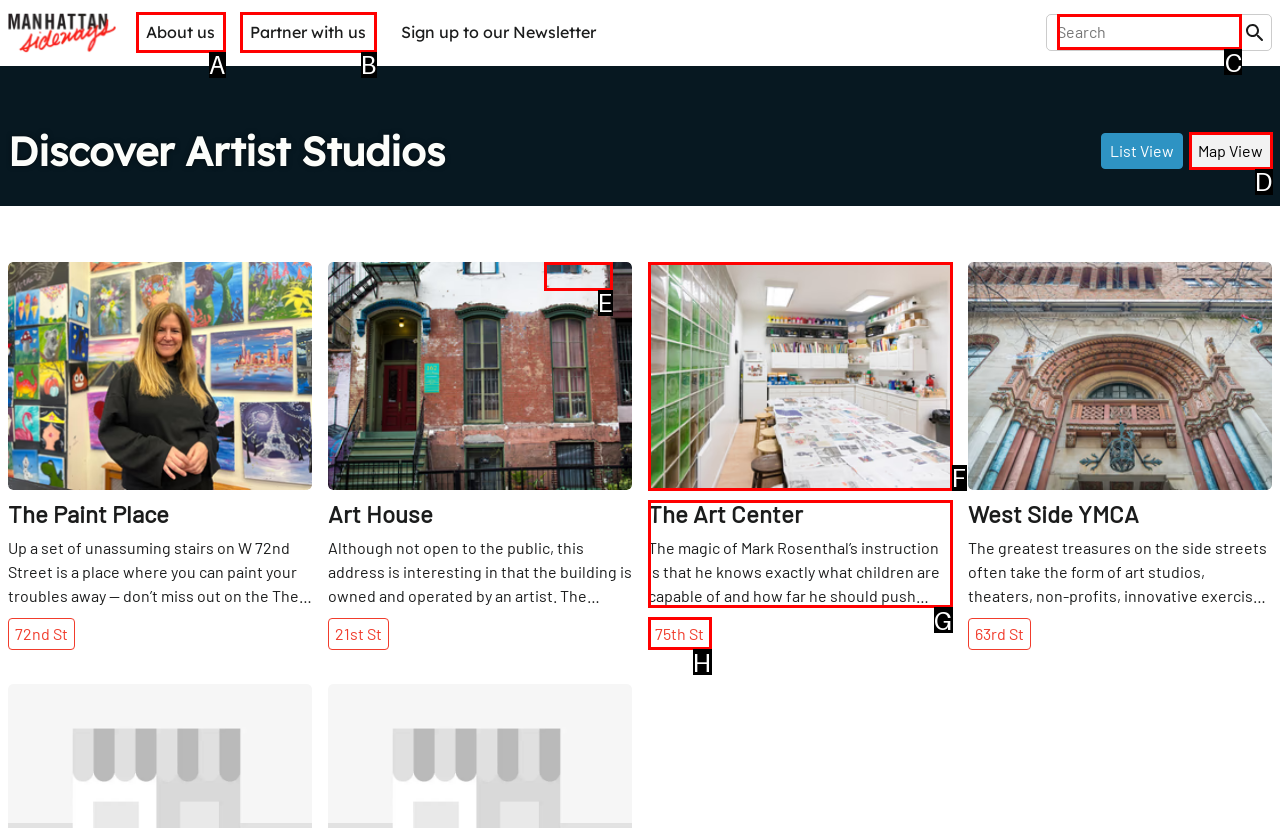Determine the letter of the UI element that you need to click to perform the task: Search for artist studios.
Provide your answer with the appropriate option's letter.

C